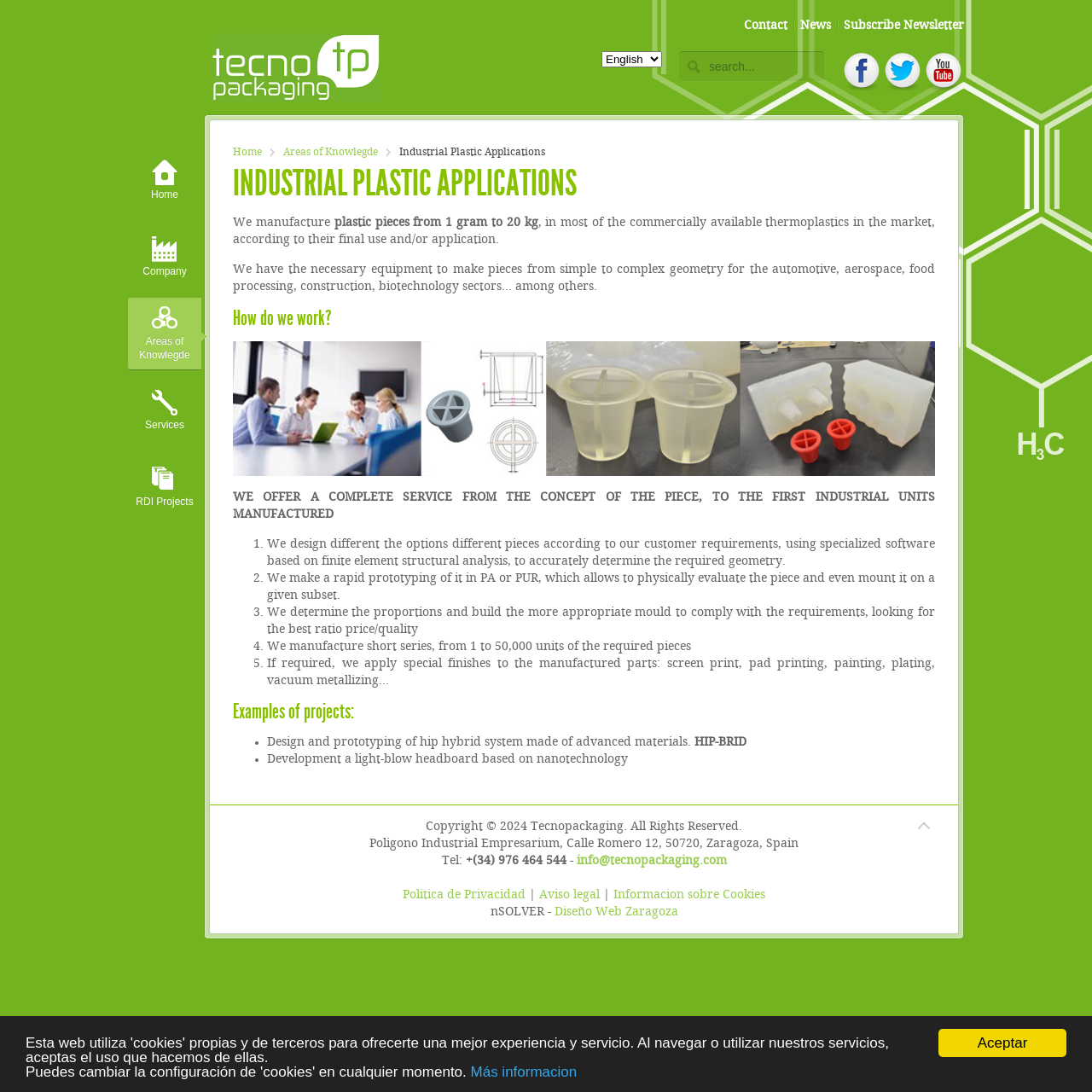Extract the bounding box coordinates for the UI element described as: "Services".

[0.117, 0.343, 0.184, 0.409]